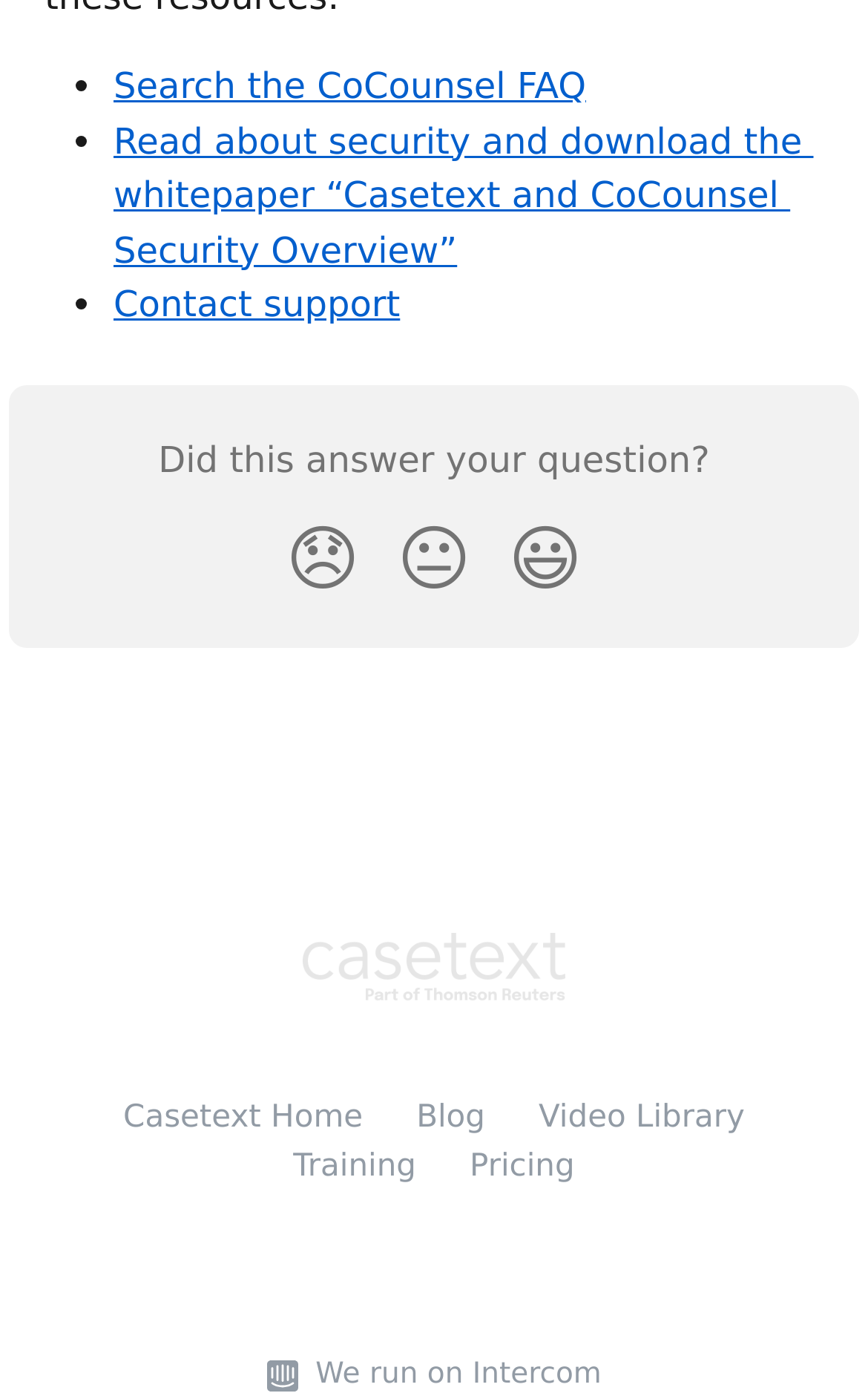Answer the following in one word or a short phrase: 
What is the text of the first link?

Search the CoCounsel FAQ